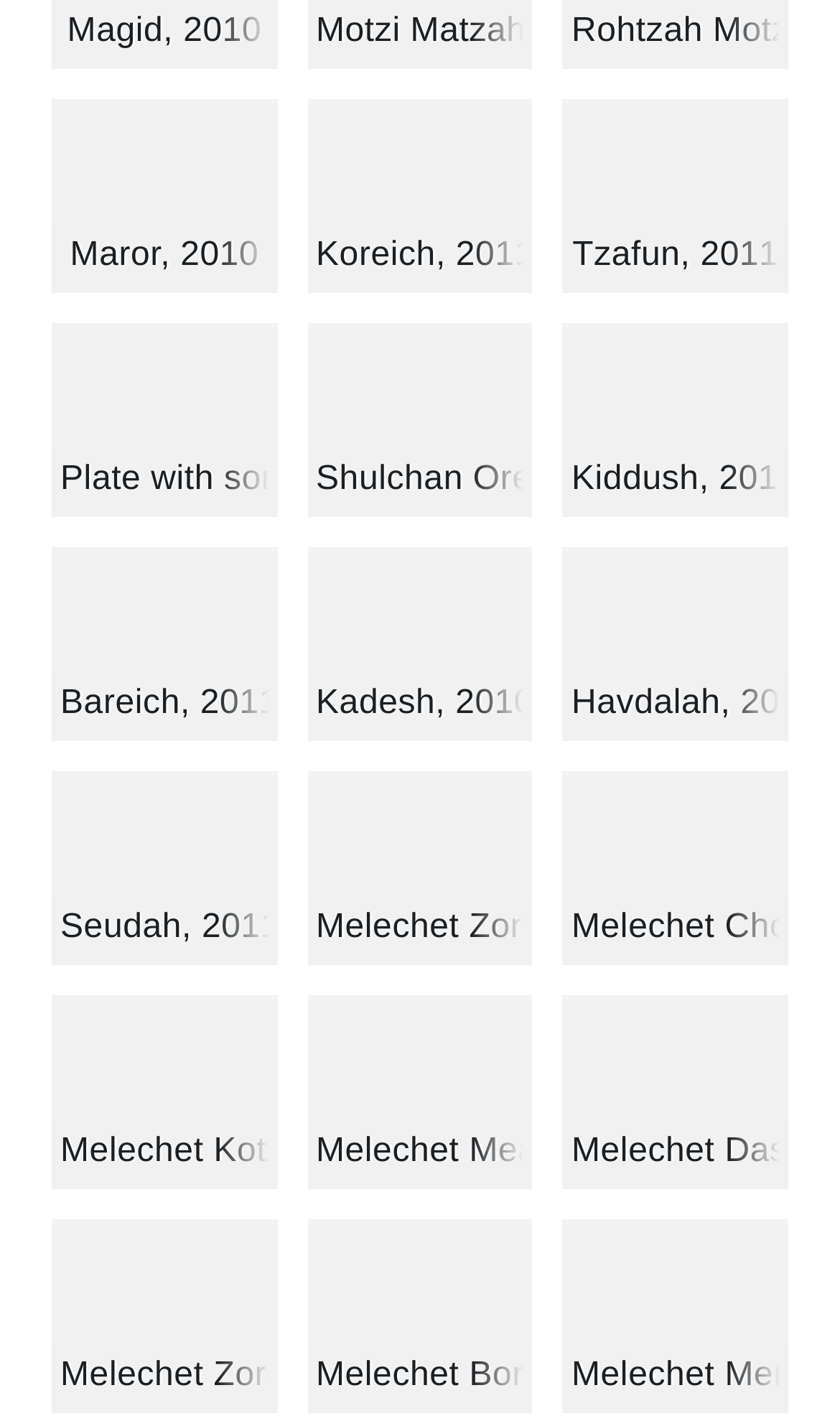Indicate the bounding box coordinates of the element that must be clicked to execute the instruction: "View Plate with some leftover, 2014". The coordinates should be given as four float numbers between 0 and 1, i.e., [left, top, right, bottom].

[0.062, 0.227, 0.33, 0.363]